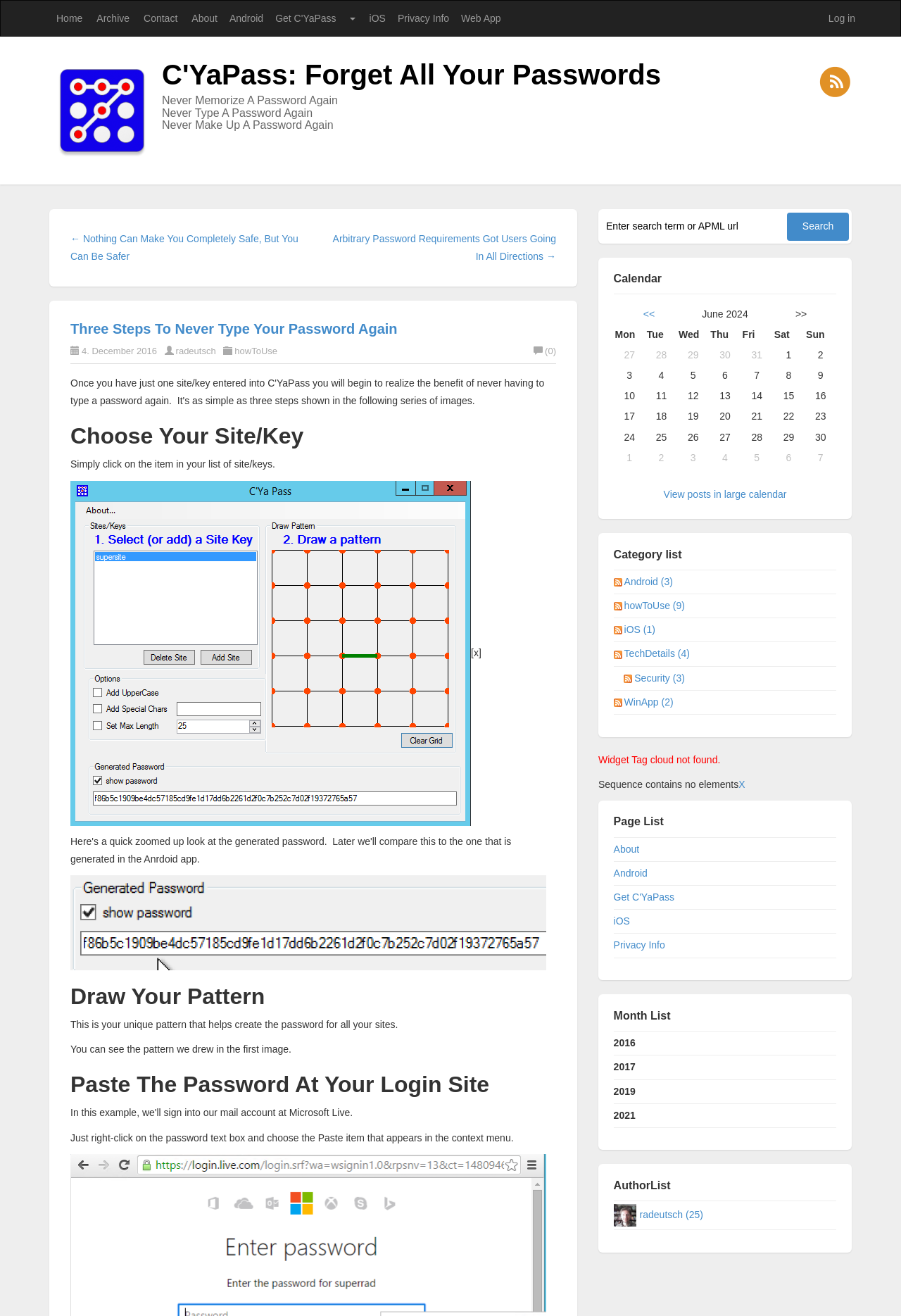Please determine the bounding box coordinates of the element's region to click for the following instruction: "Visit the About us page".

None